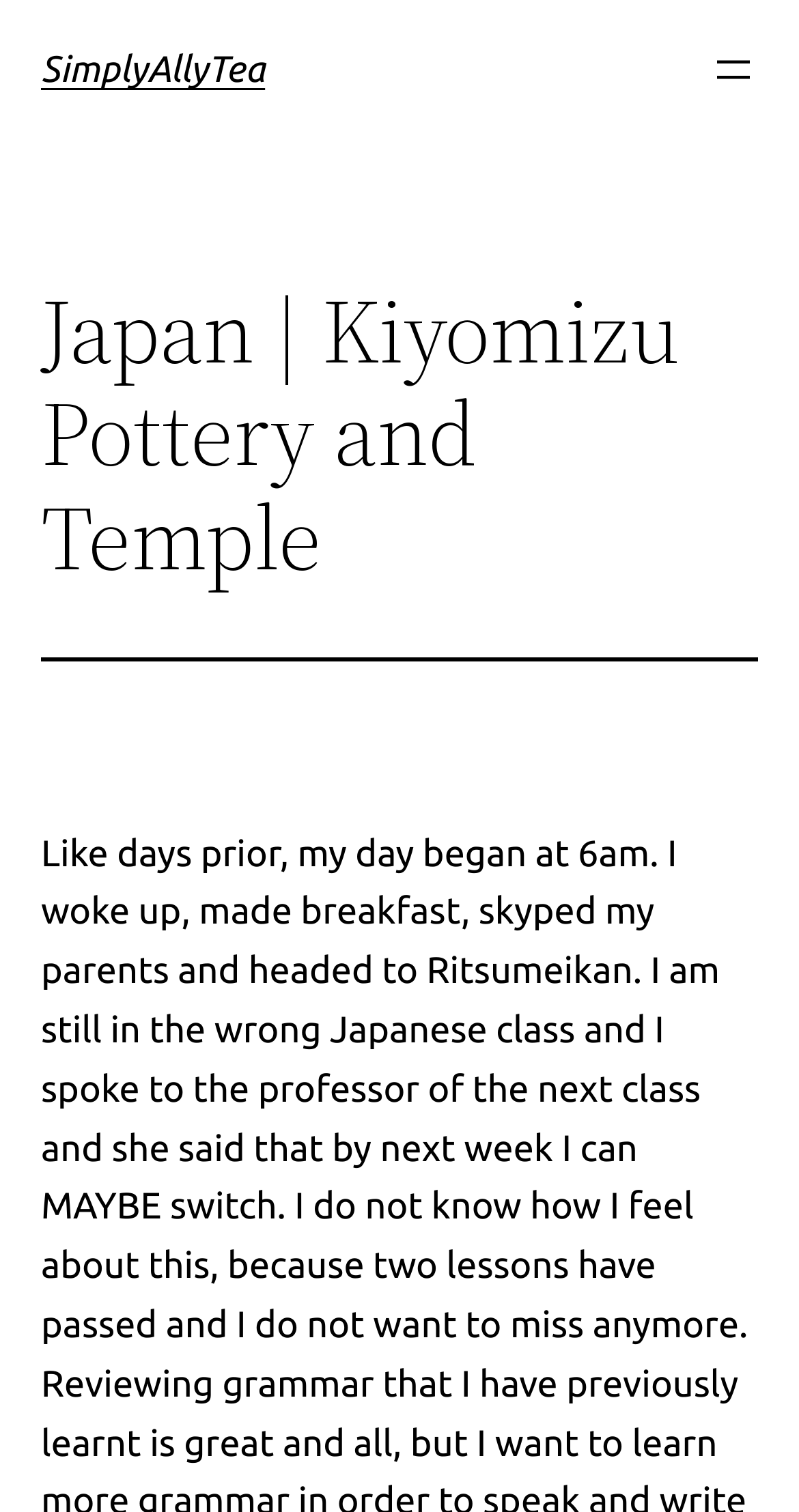Please locate the UI element described by "SimplyAllyTea" and provide its bounding box coordinates.

[0.051, 0.033, 0.332, 0.06]